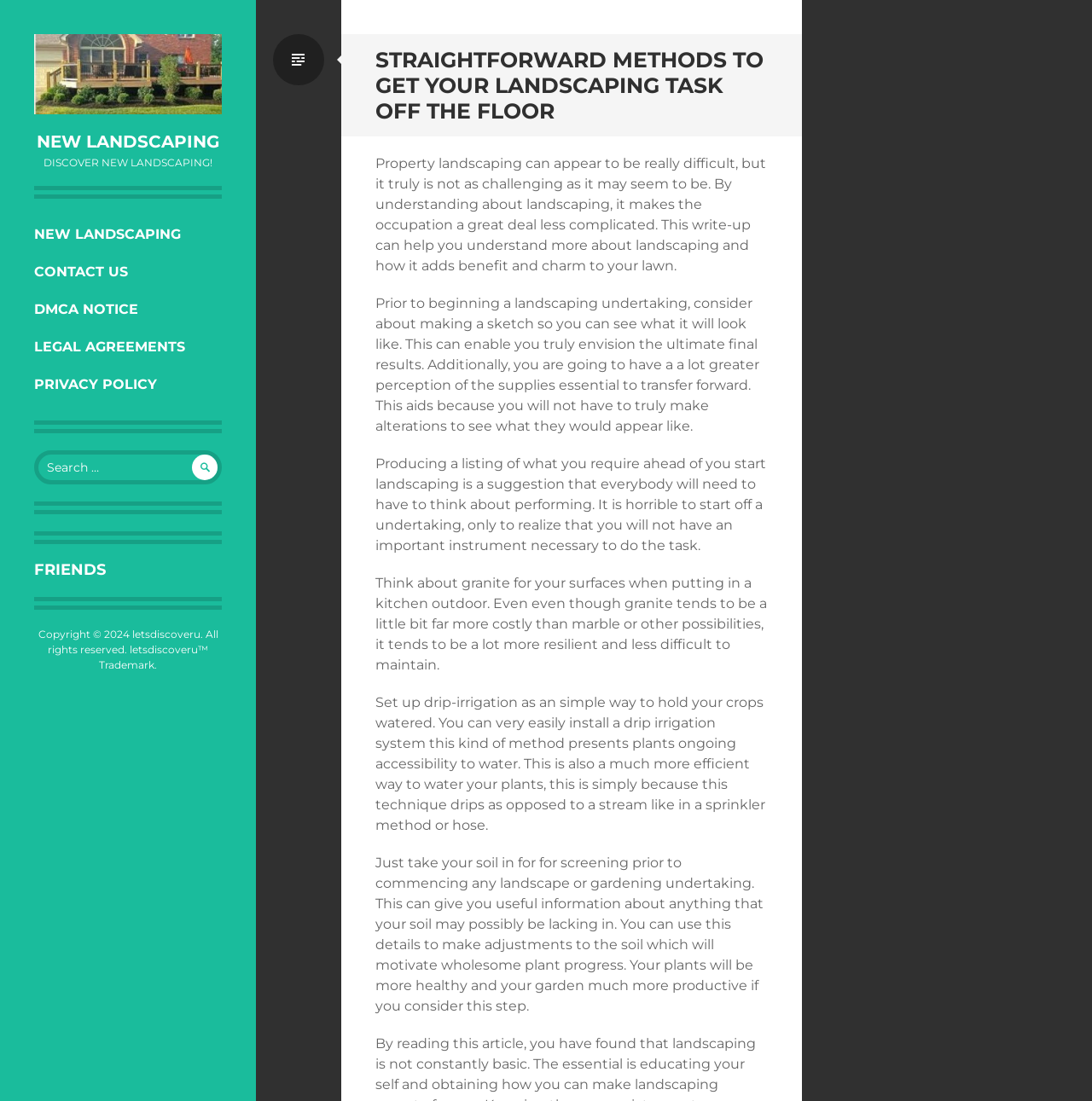Using the webpage screenshot and the element description parent_node: Search for: value="", determine the bounding box coordinates. Specify the coordinates in the format (top-left x, top-left y, bottom-right x, bottom-right y) with values ranging from 0 to 1.

[0.176, 0.413, 0.199, 0.436]